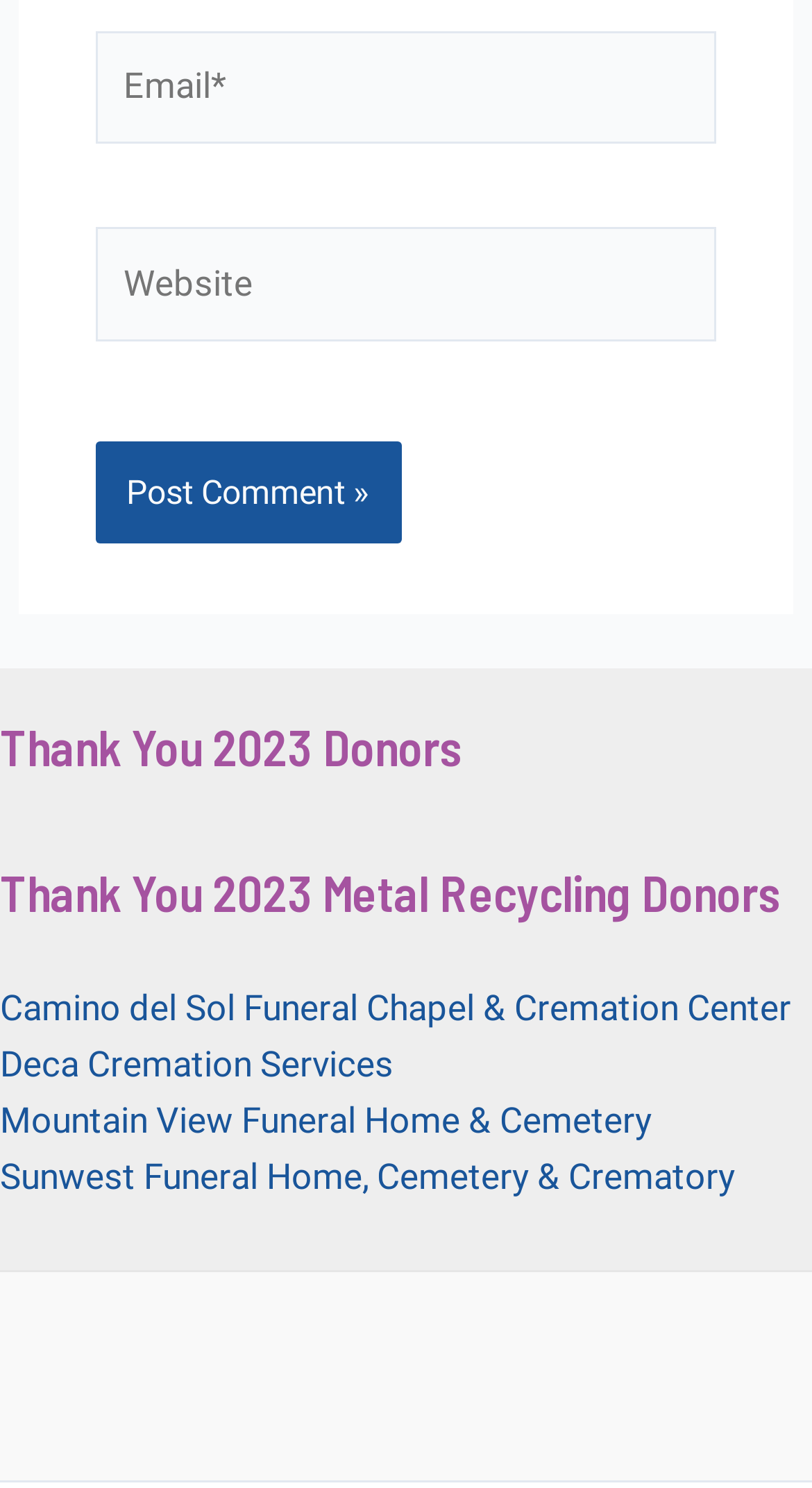Using the details in the image, give a detailed response to the question below:
What is the purpose of the 'Website' textbox?

The 'Website' textbox is an optional field, allowing users to input their website information, possibly for commenting or registration purposes.